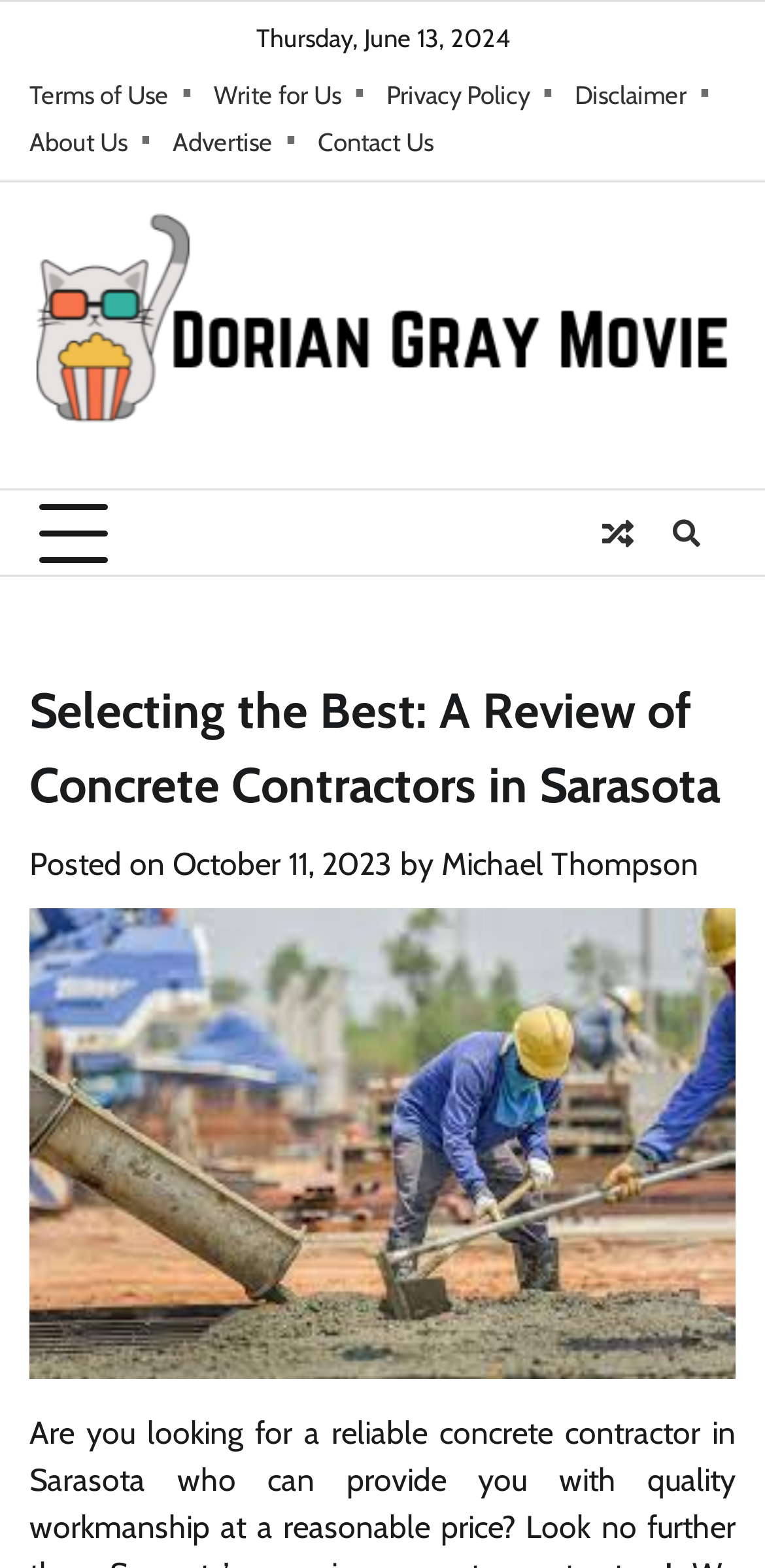Provide the bounding box coordinates of the UI element that matches the description: "title="View Random Post"".

[0.769, 0.321, 0.846, 0.359]